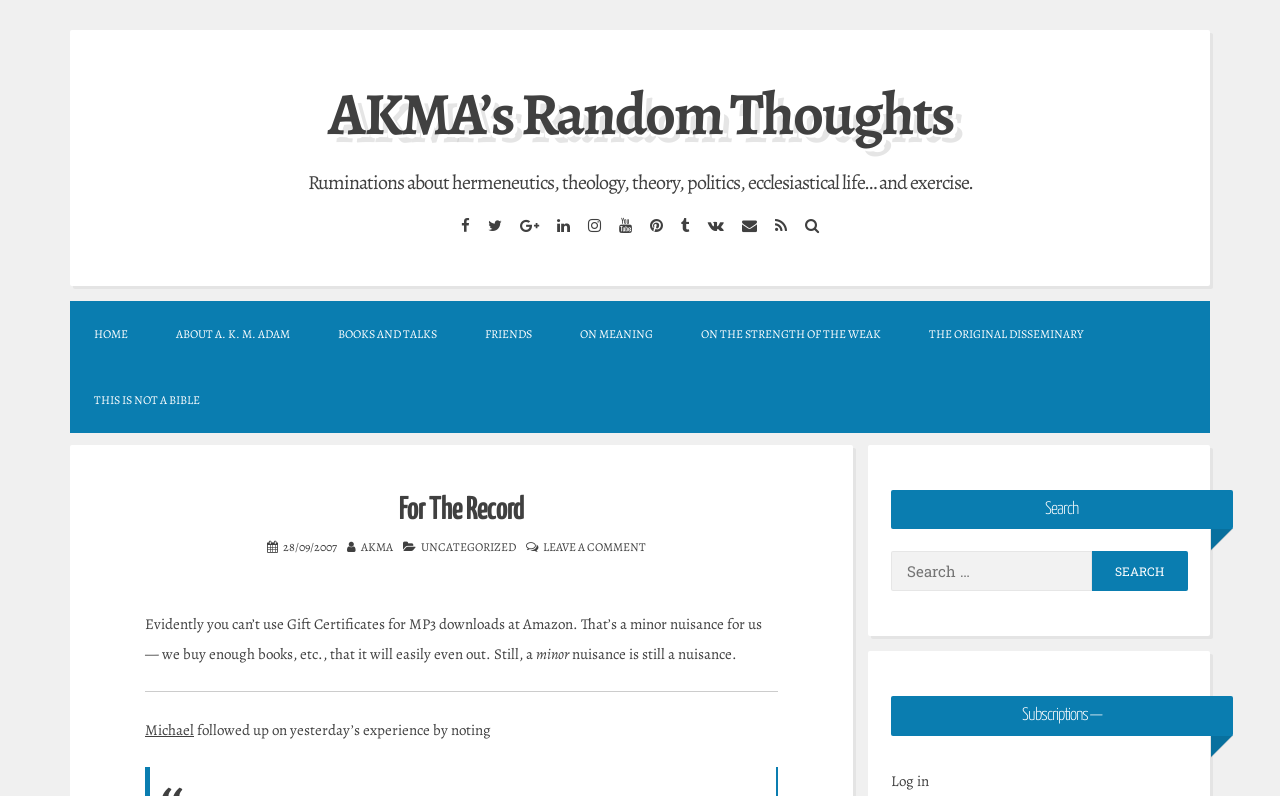Extract the text of the main heading from the webpage.

For The Record